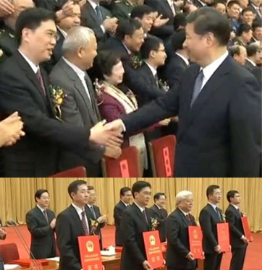What is the atmosphere of the event?
Using the image as a reference, give a one-word or short phrase answer.

Festive and respectful